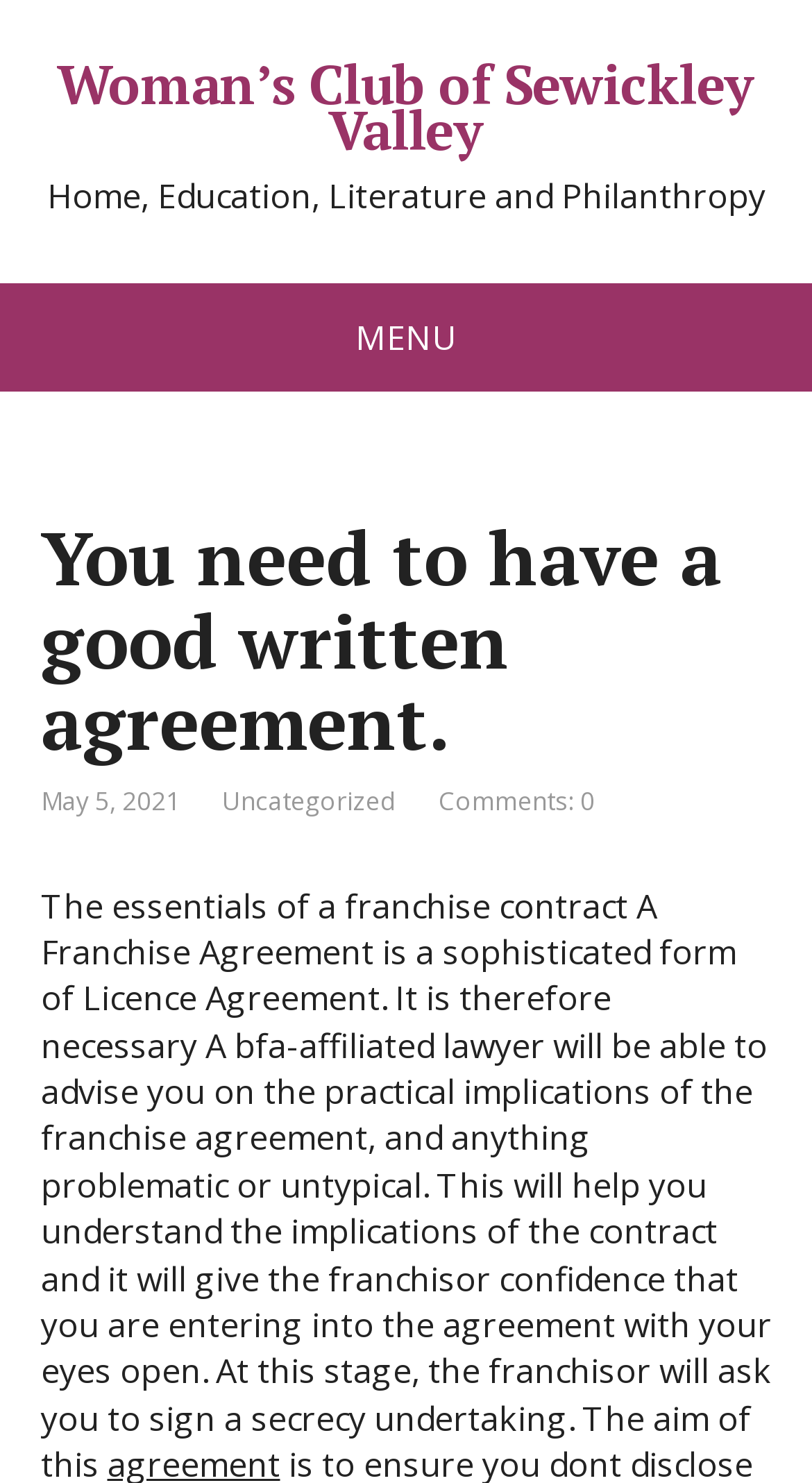What is the category of the post?
Please answer the question with as much detail and depth as you can.

I found the answer by looking at the link element below the date, which has the text 'Uncategorized'.